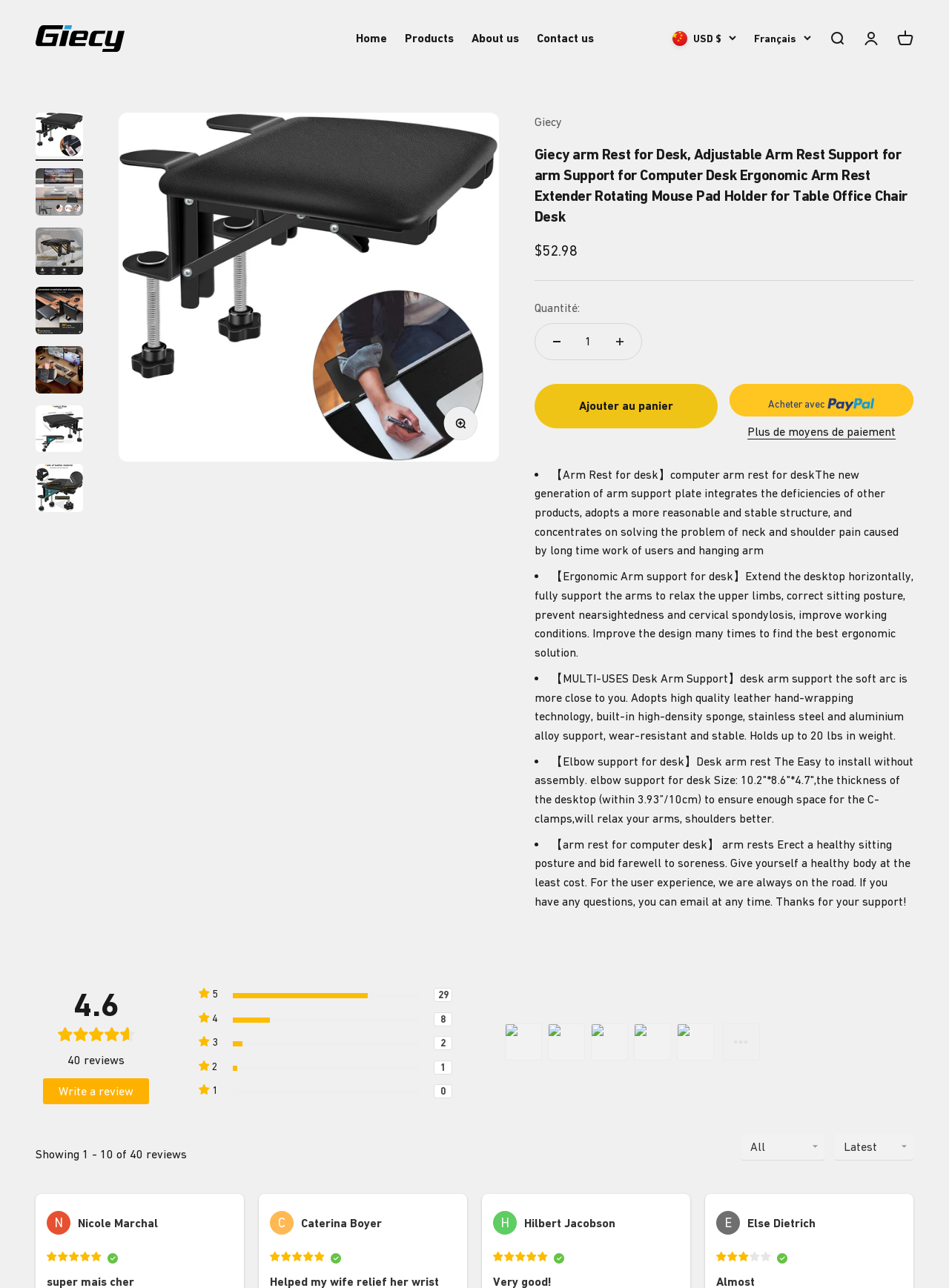Identify the bounding box of the HTML element described here: "Français". Provide the coordinates as four float numbers between 0 and 1: [left, top, right, bottom].

[0.795, 0.023, 0.855, 0.036]